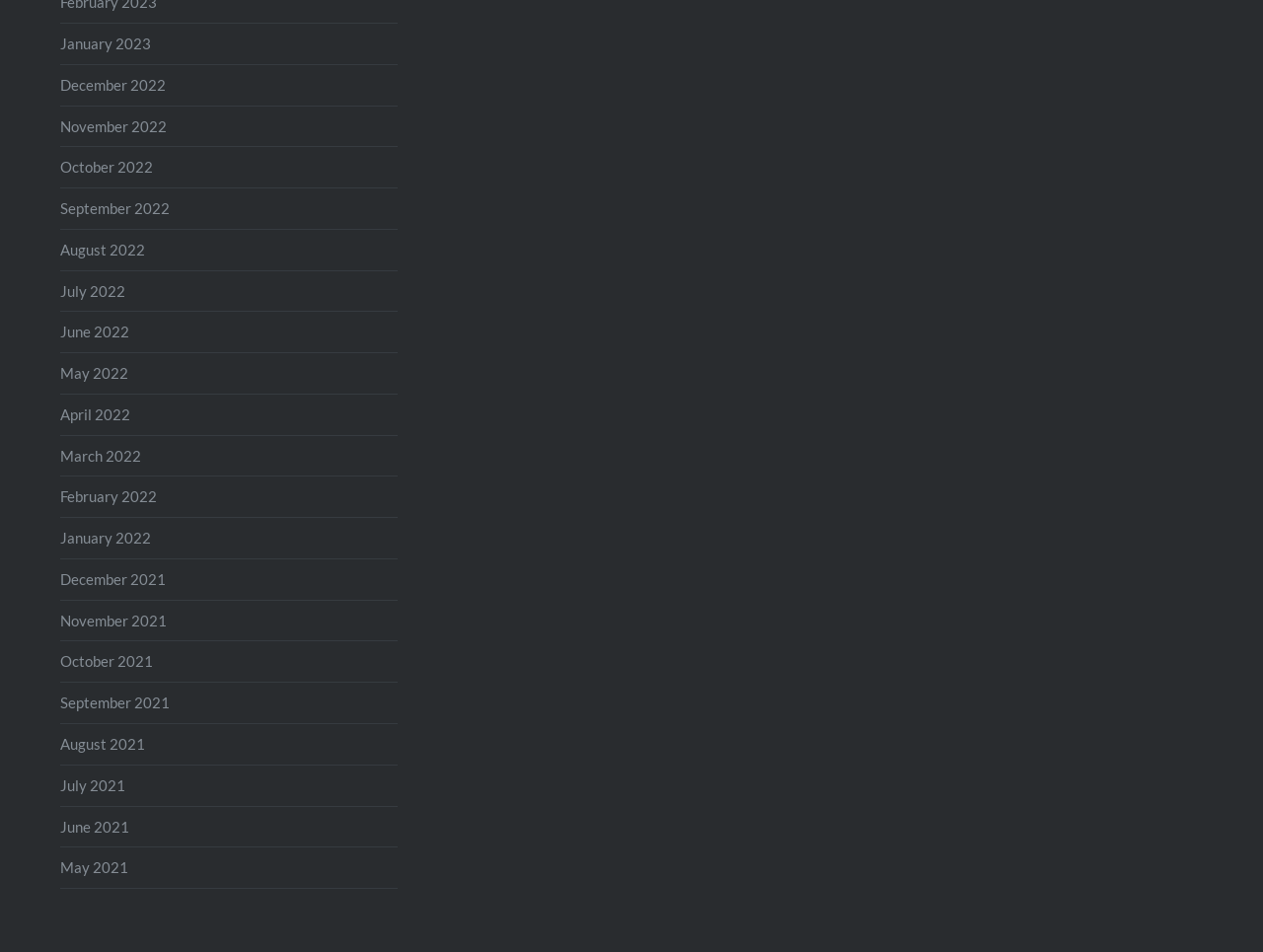Respond with a single word or phrase:
How many months are listed?

18